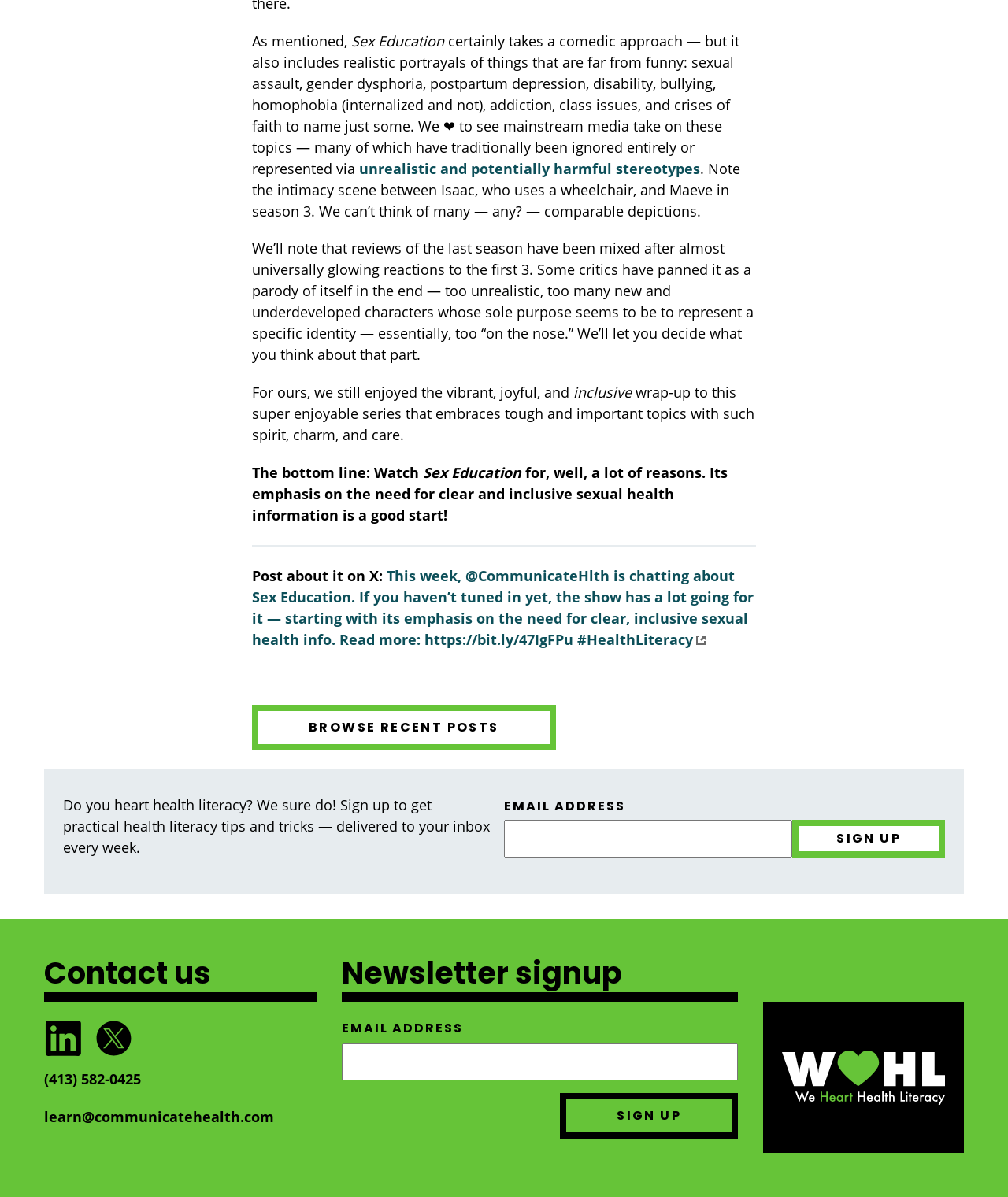Find the bounding box of the web element that fits this description: "parent_node: EMAIL ADDRESS name="EMAIL"".

[0.339, 0.872, 0.732, 0.903]